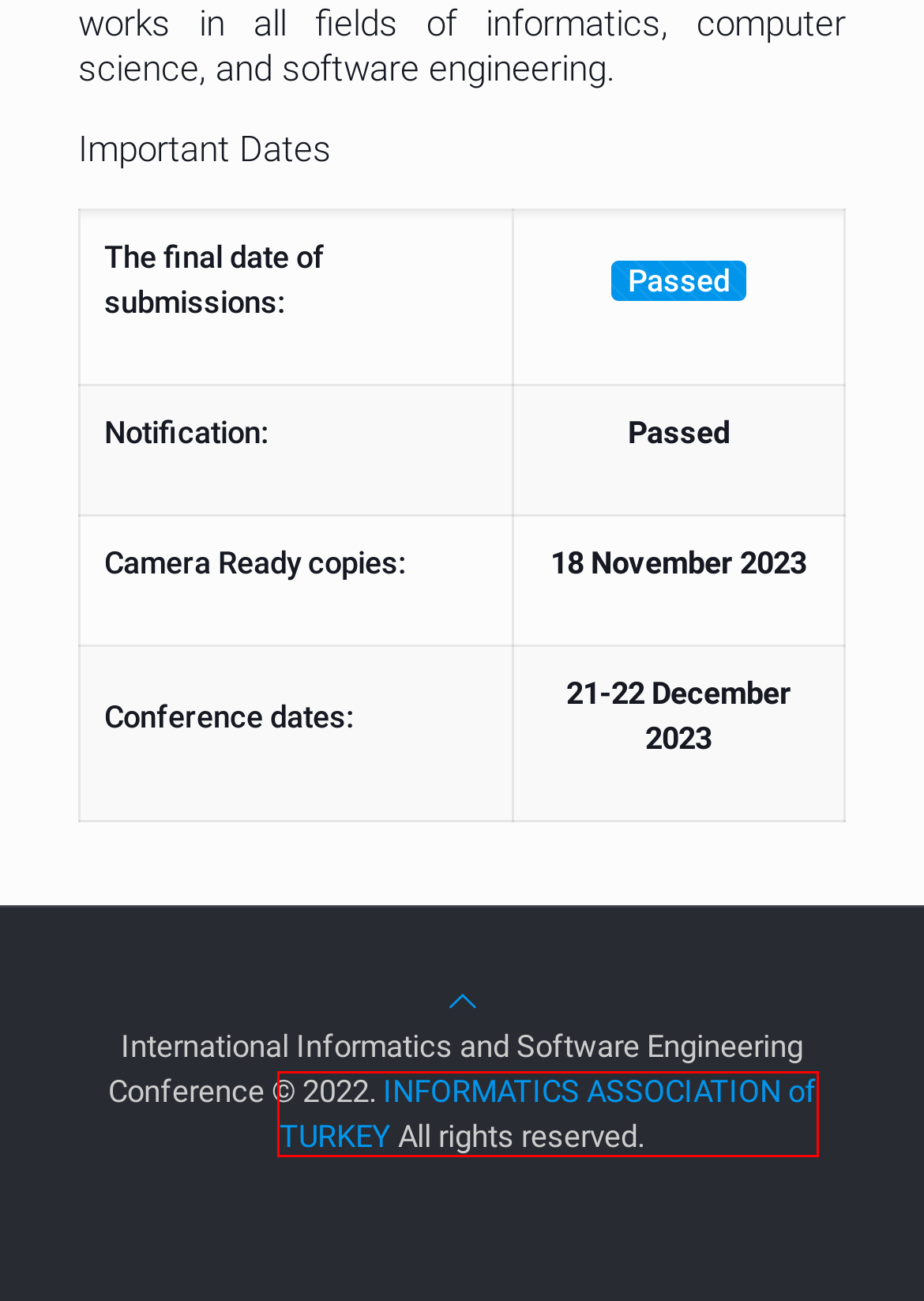Look at the screenshot of a webpage that includes a red bounding box around a UI element. Select the most appropriate webpage description that matches the page seen after clicking the highlighted element. Here are the candidates:
A. Preparation of Camera Ready Paper – 4. International Informatics and Software Engineering Conference
B. Supporting Institutions – 4. International Informatics and Software Engineering Conference
C. TBD Türkiye Bilişim Derneği – "Teknoloji üreten bir TÜRKİYE için"
D. Registration Fees – 4. International Informatics and Software Engineering Conference
E. Scientific Board Members – 4. International Informatics and Software Engineering Conference
F. Venue – 4. International Informatics and Software Engineering Conference
G. Registration – 4. International Informatics and Software Engineering Conference
H. Previous Conferences – 4. International Informatics and Software Engineering Conference

C